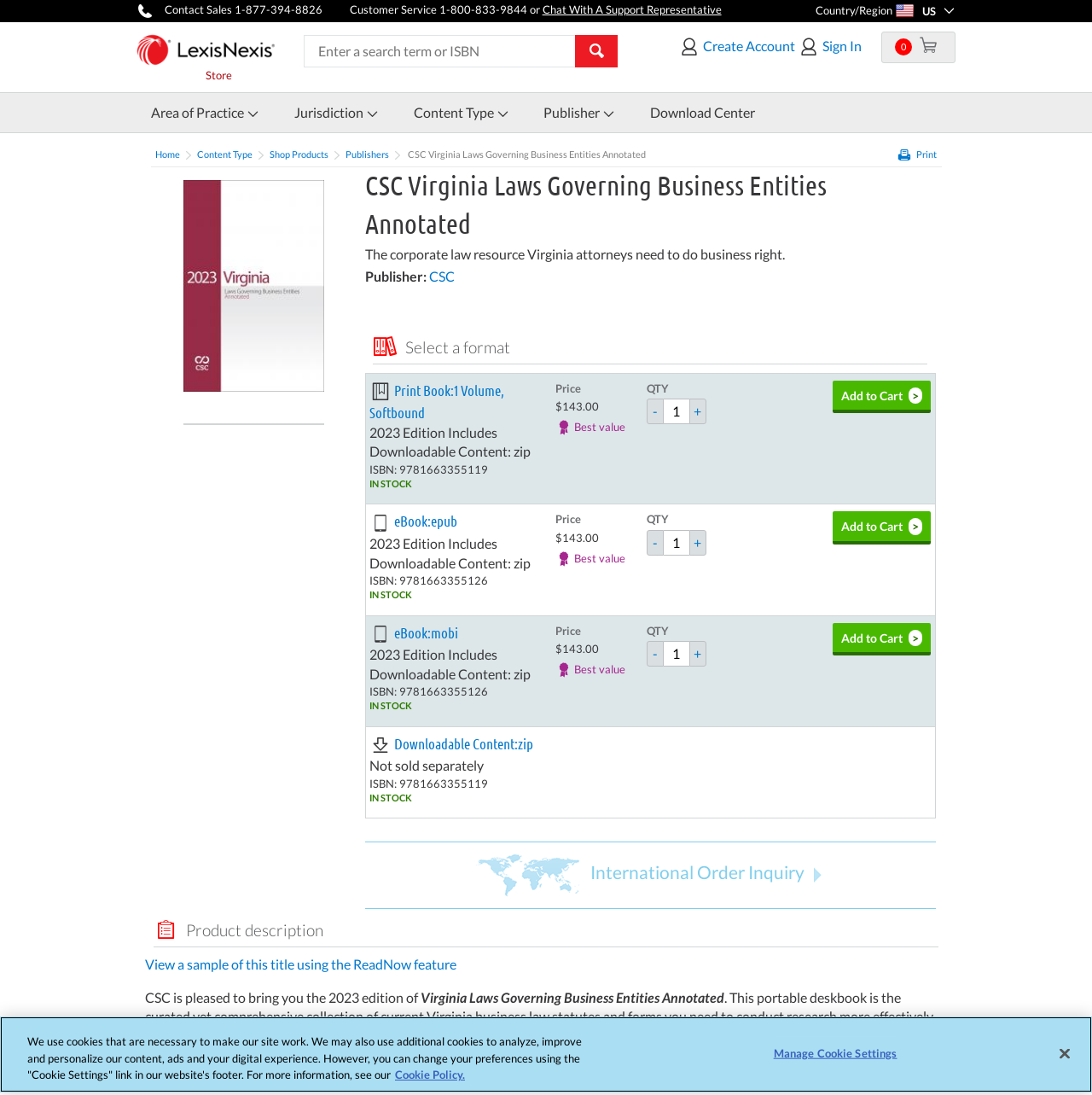Determine the bounding box for the HTML element described here: "Manage Cookie Settings". The coordinates should be given as [left, top, right, bottom] with each number being a float between 0 and 1.

[0.708, 0.947, 0.822, 0.977]